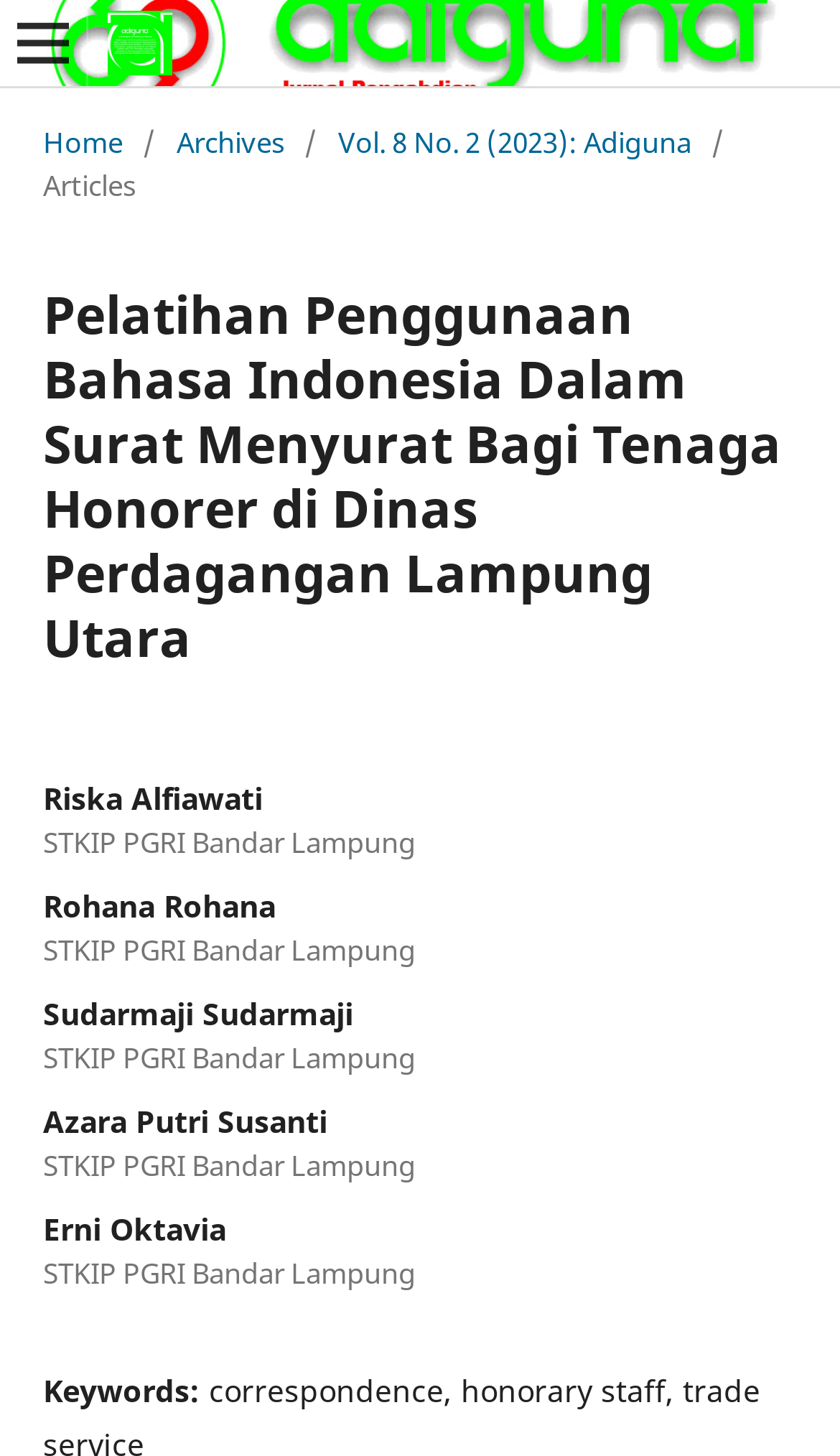What is the section title above the keywords?
Please answer the question with a single word or phrase, referencing the image.

Articles